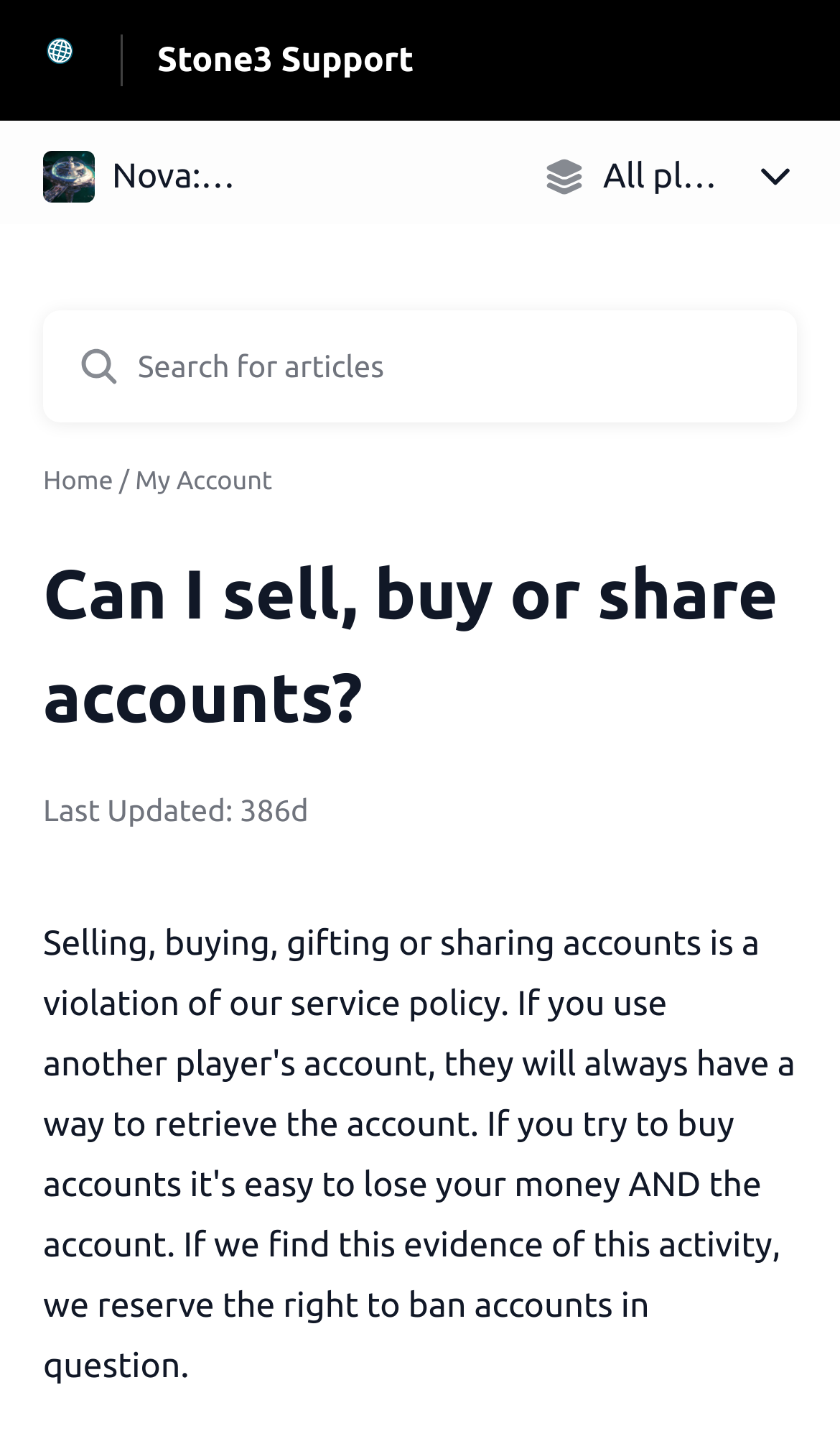When was the page last updated?
Give a detailed explanation using the information visible in the image.

I found a StaticText element with the text 'Last Updated: 386d' which indicates when the page was last updated.